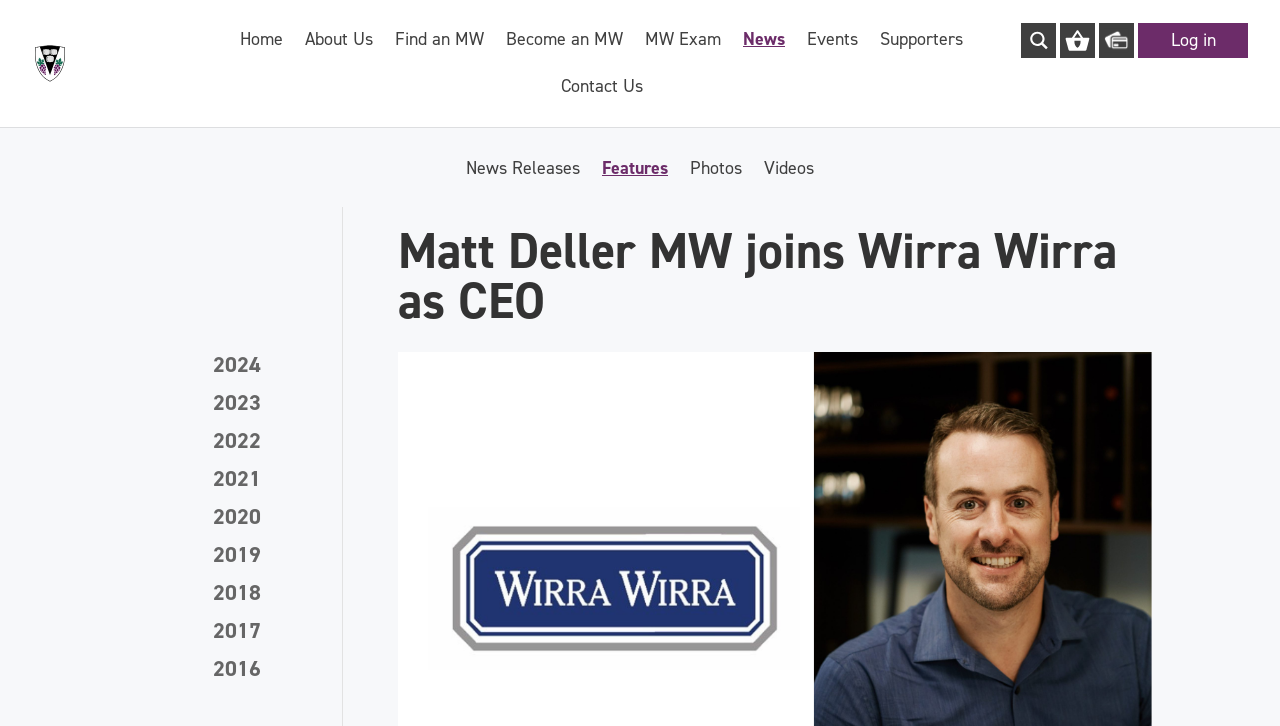Specify the bounding box coordinates of the element's area that should be clicked to execute the given instruction: "Log in". The coordinates should be four float numbers between 0 and 1, i.e., [left, top, right, bottom].

[0.914, 0.043, 0.95, 0.068]